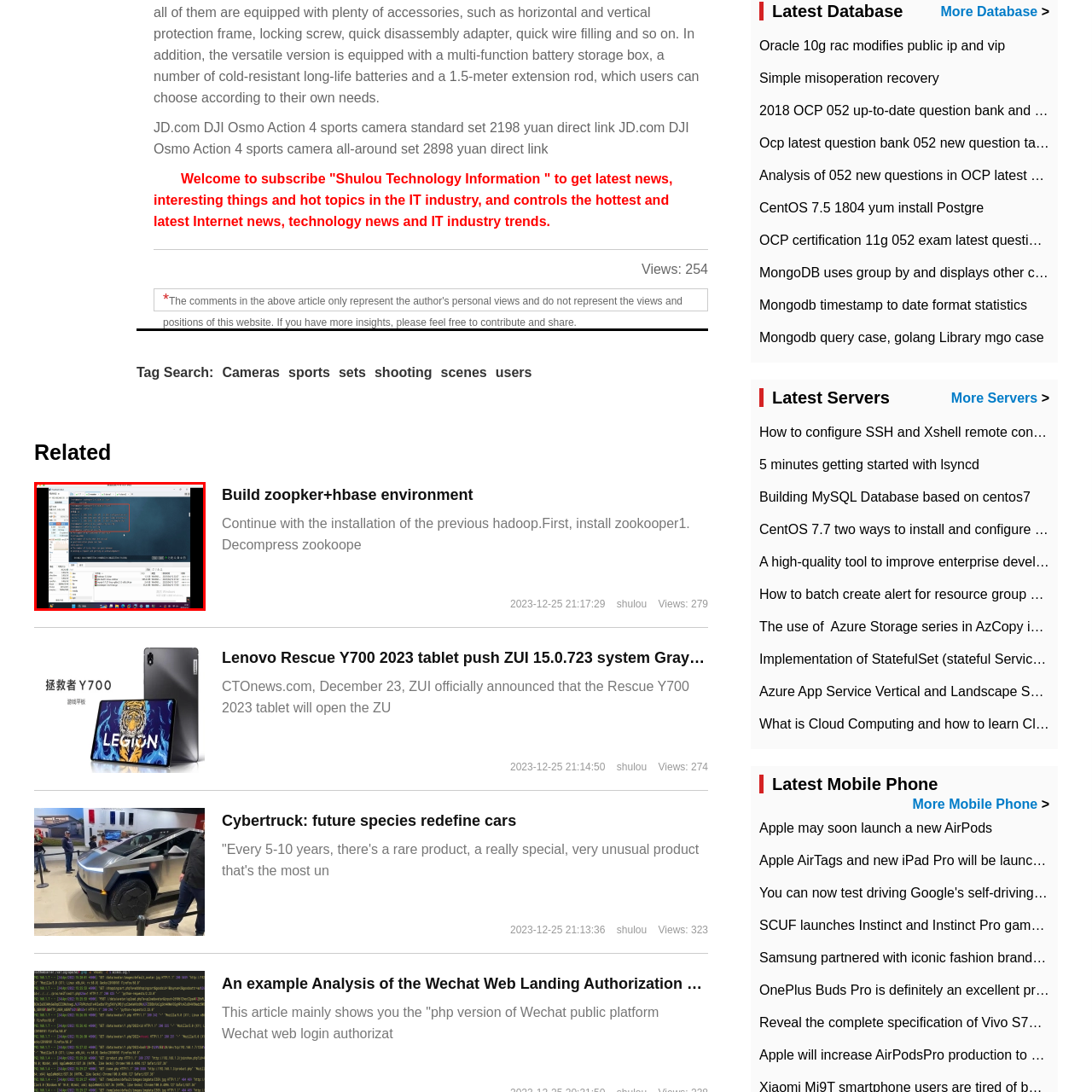What is the purpose of the list on the left side?
Check the image inside the red boundary and answer the question using a single word or brief phrase.

project management